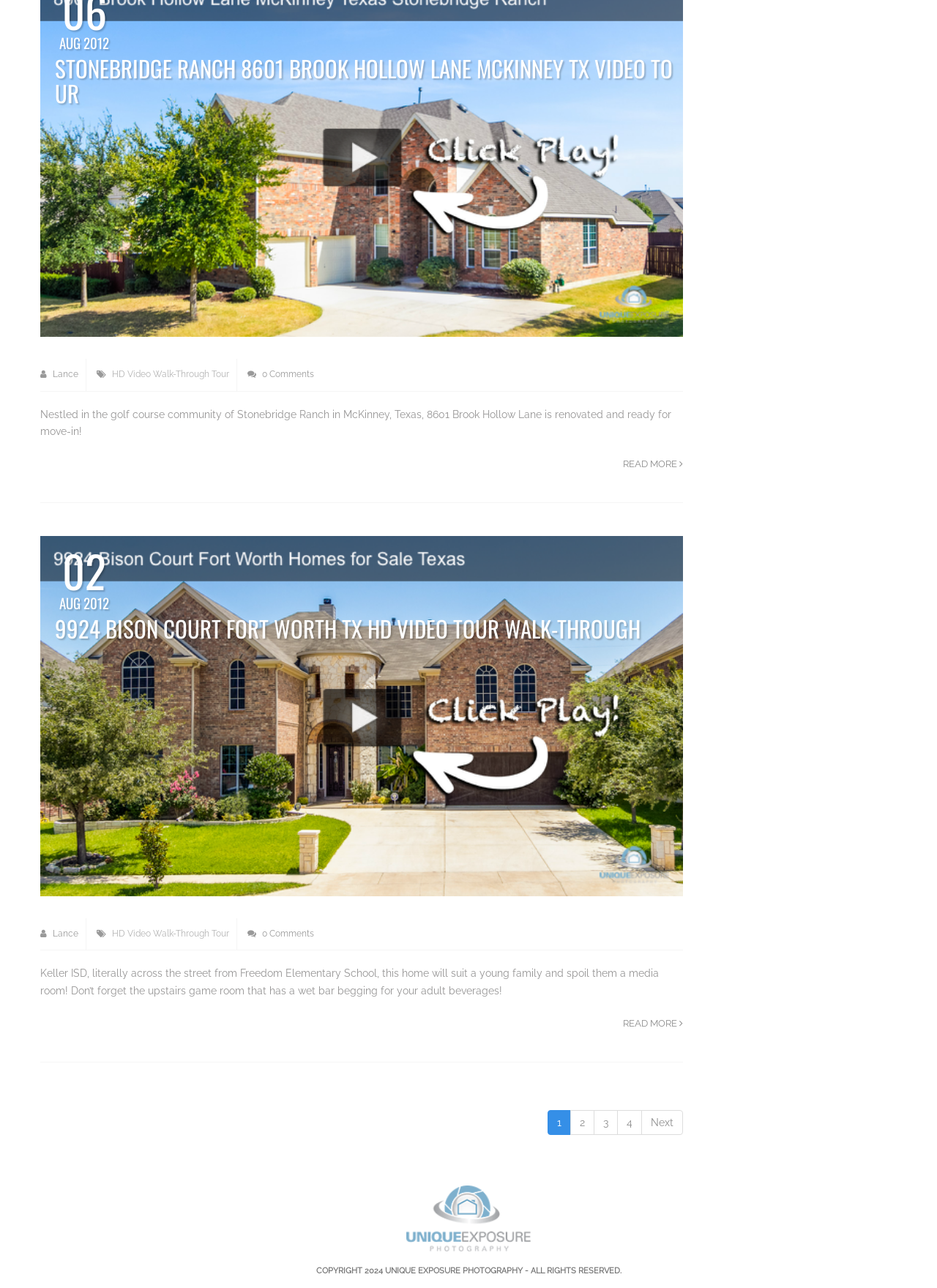How many comments are there for the second property?
Refer to the image and respond with a one-word or short-phrase answer.

0